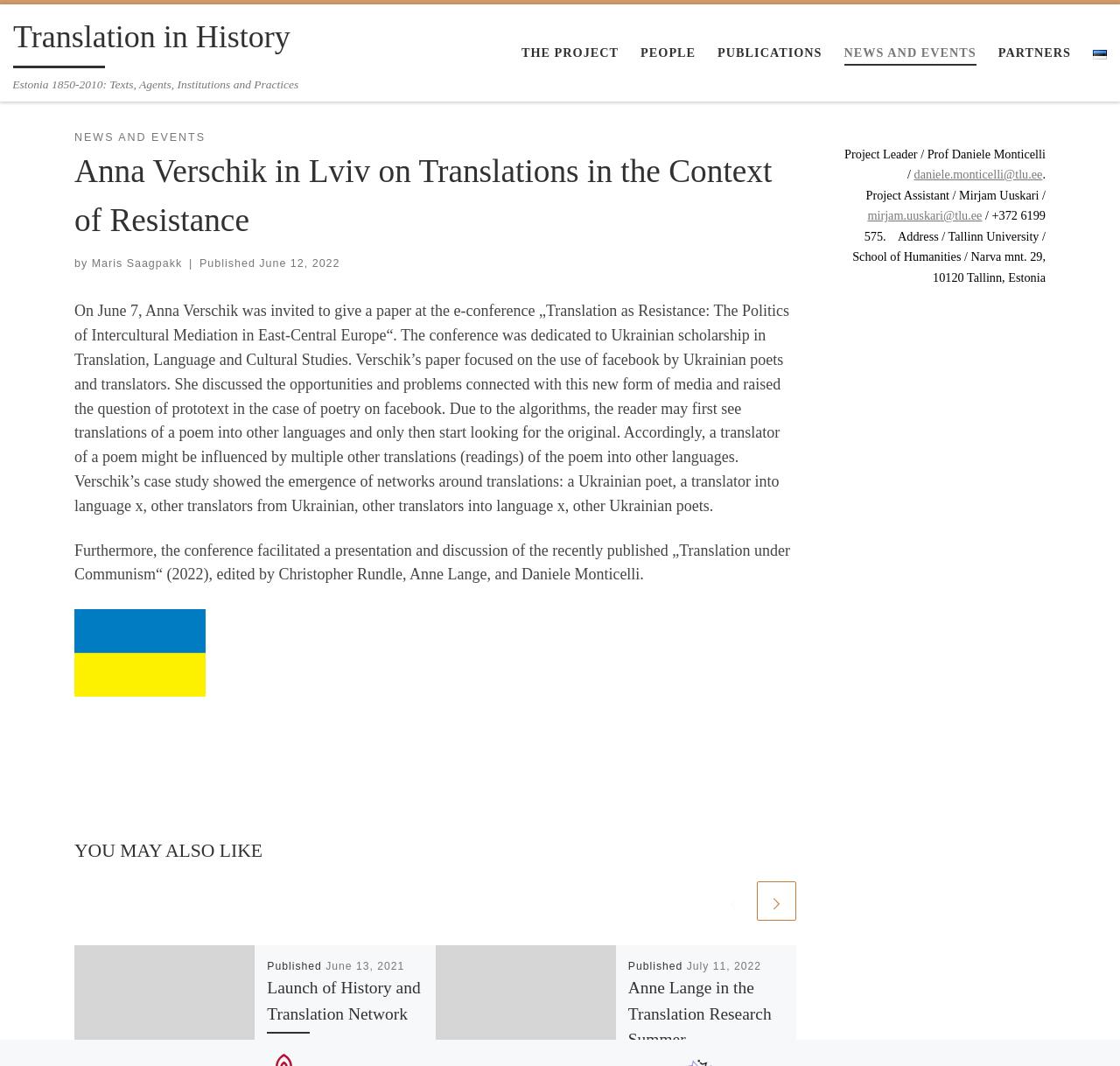Please identify the coordinates of the bounding box for the clickable region that will accomplish this instruction: "Check the 'NEWS AND EVENTS' section".

[0.749, 0.032, 0.877, 0.067]